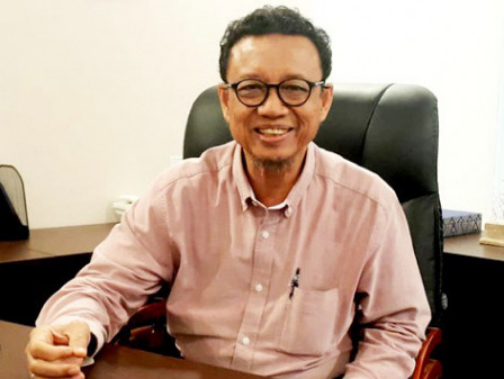Give a detailed explanation of what is happening in the image.

The image features a smiling individual seated at a desk, exuding a friendly and approachable demeanor. He wears glasses and a light pink shirt, giving an impression of casual professionalism. The setting appears to be an office, indicated by the background featuring a well-organized workspace and a leather chair behind him. This image is likely associated with the news article titled "Ryaas Rasyid: the Capital Relocation Has a Positive Impact for Jakarta," which discusses the implications of Jakarta's capital relocation on transportation connectivity and infrastructure in the region. The individual in the image is likely to be Ryaas Rasyid, a commentator on these developments, reflecting on the positive changes anticipated for Jakarta.